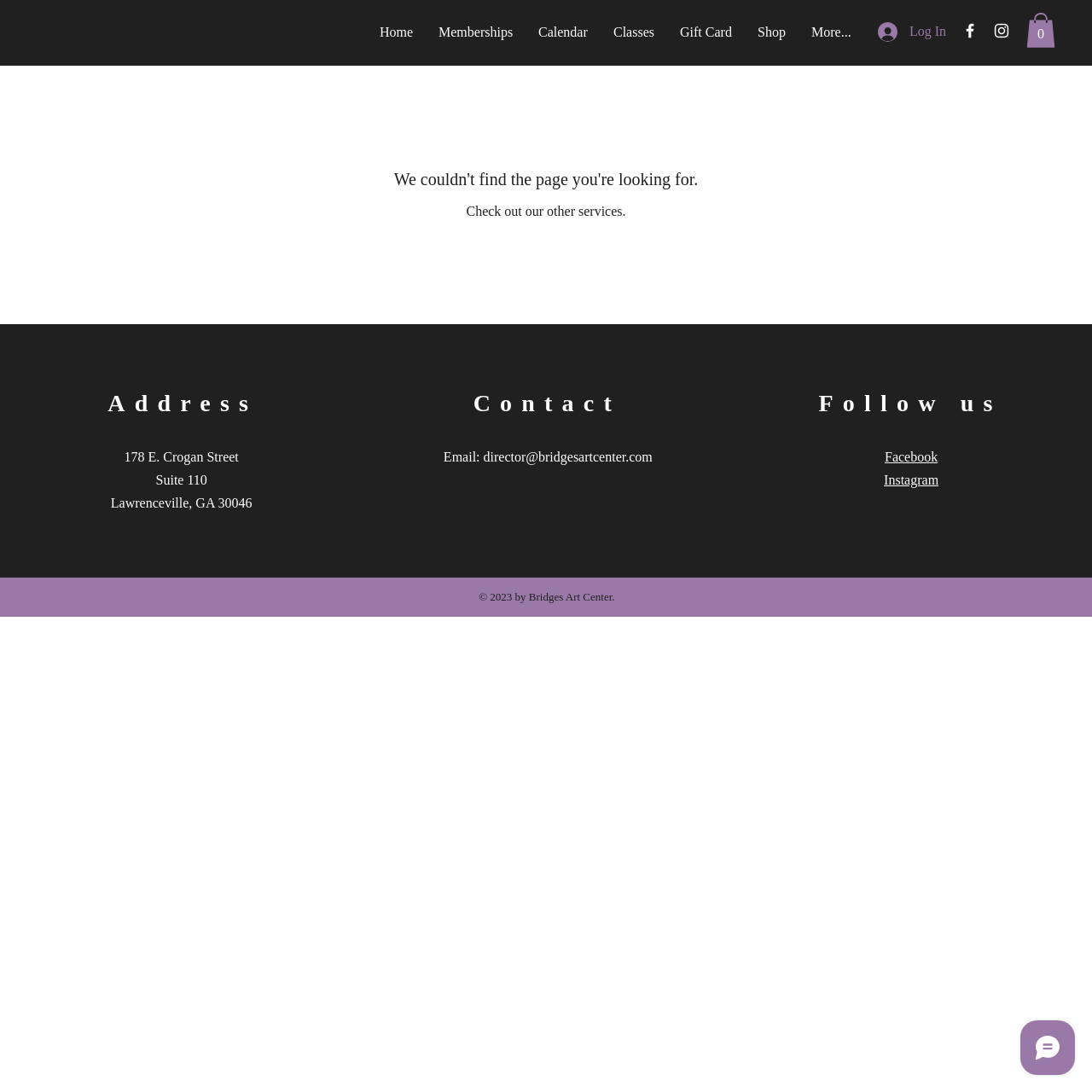Determine the bounding box coordinates for the HTML element mentioned in the following description: "Gift Card". The coordinates should be a list of four floats ranging from 0 to 1, represented as [left, top, right, bottom].

[0.611, 0.012, 0.682, 0.047]